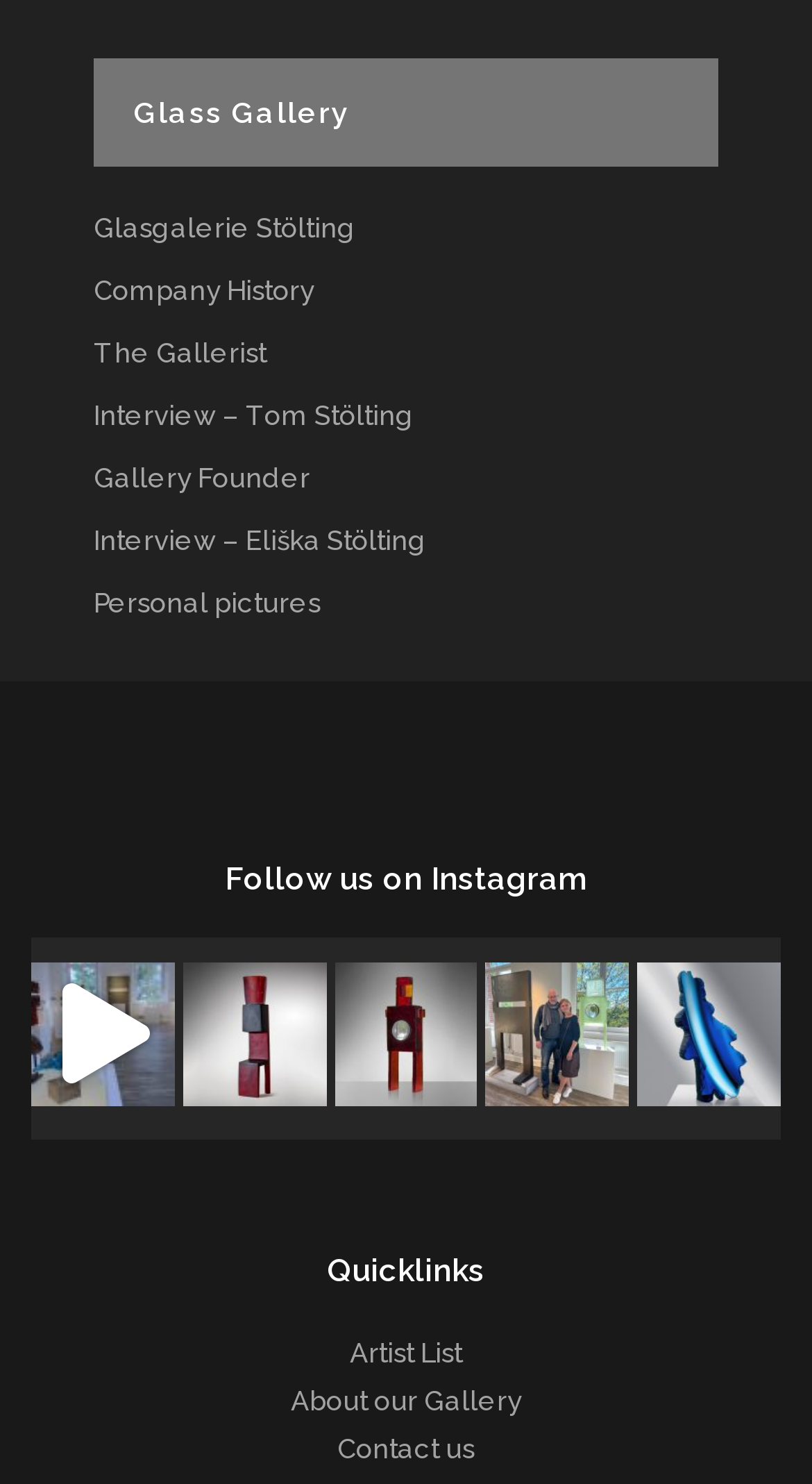Show the bounding box coordinates for the element that needs to be clicked to execute the following instruction: "Go to the 'Artist List'". Provide the coordinates in the form of four float numbers between 0 and 1, i.e., [left, top, right, bottom].

[0.431, 0.901, 0.569, 0.922]